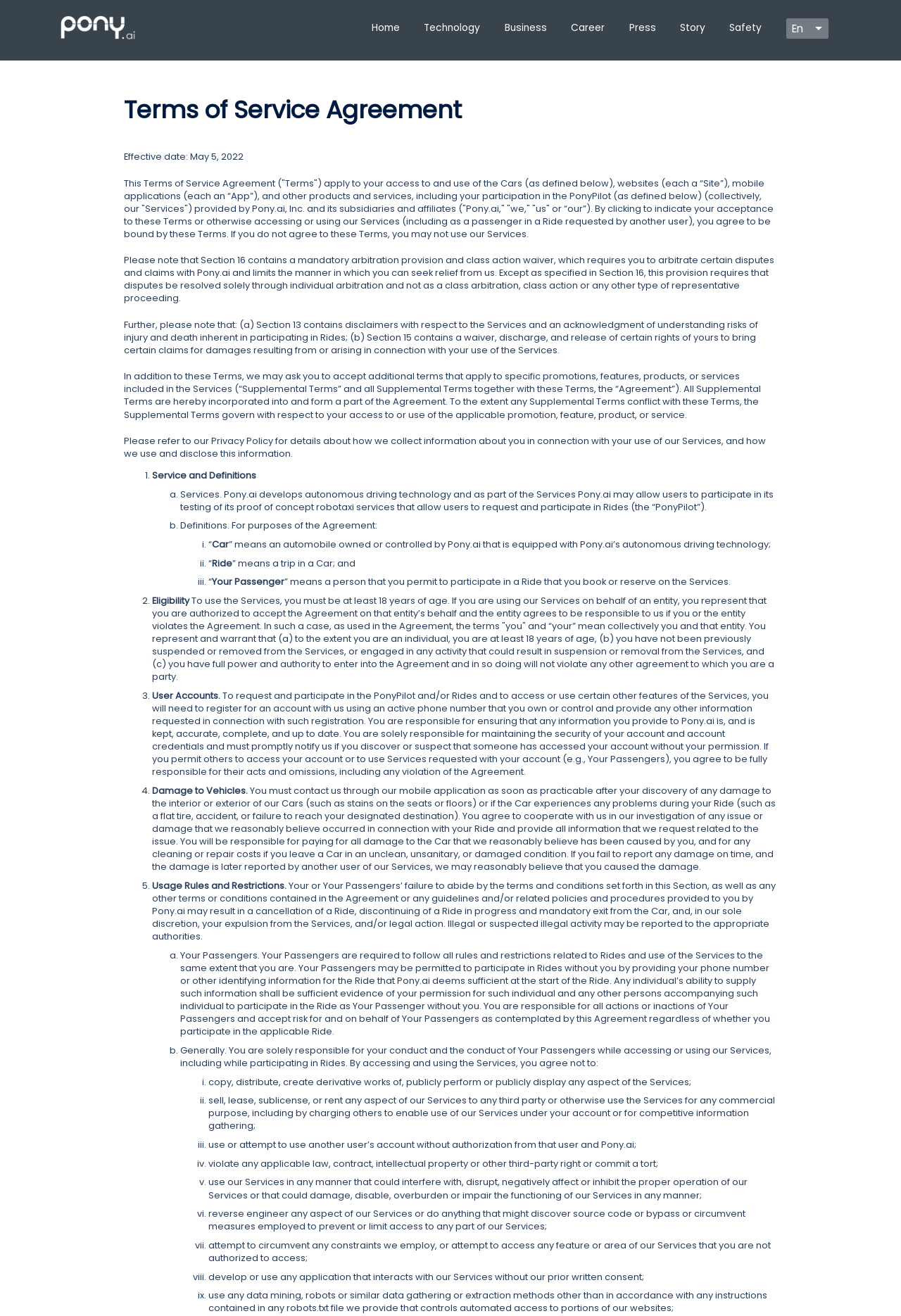What happens if you fail to report damage to a Car on time?
Provide a comprehensive and detailed answer to the question.

According to the StaticText element with OCR text 'If you fail to report any damage on time, and the damage is later reported by another user of our Services, we may reasonably believe that you caused the damage.', if you fail to report damage to a Car on time, you may be responsible for the damage.